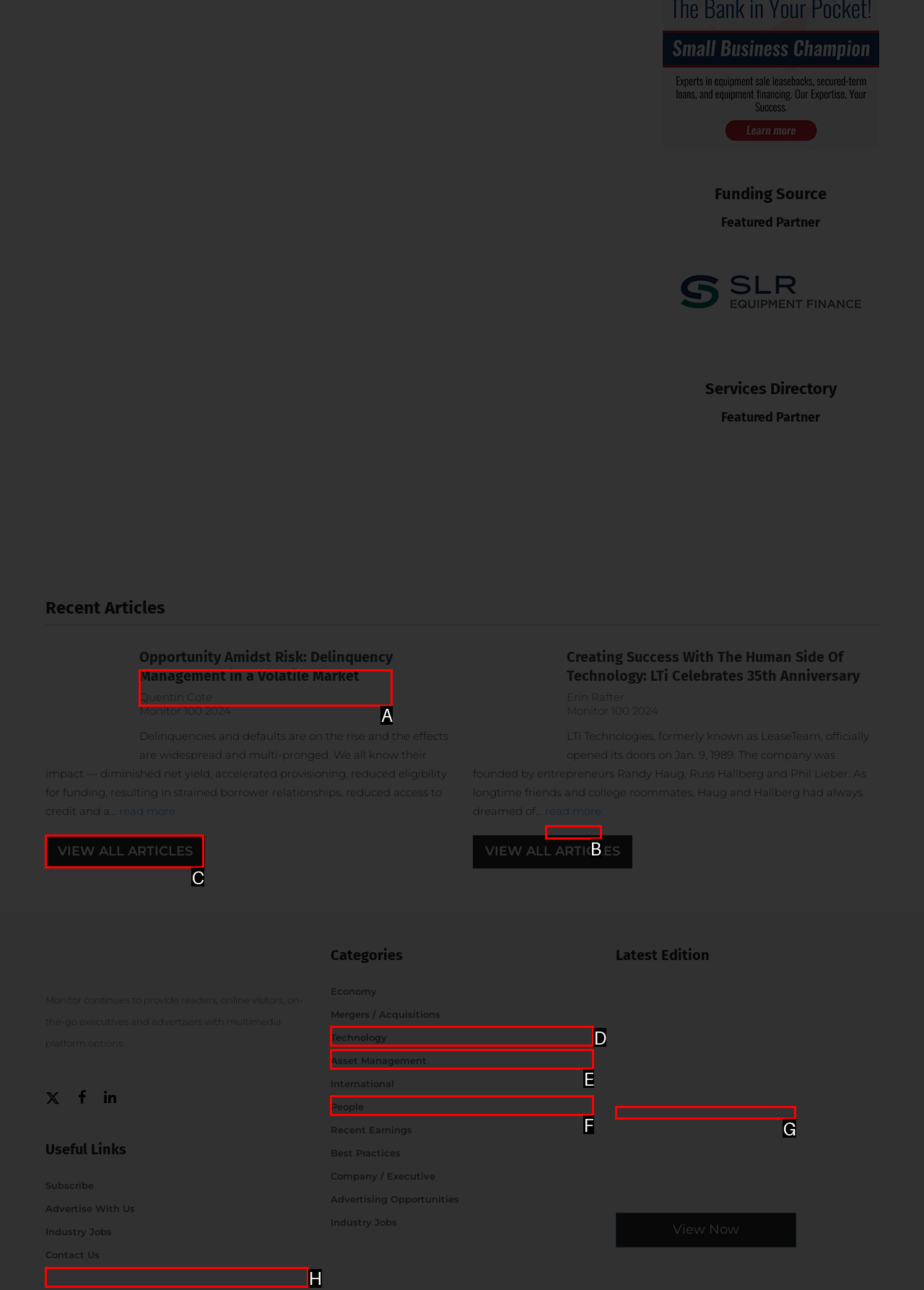Indicate which red-bounded element should be clicked to perform the task: View all articles Answer with the letter of the correct option.

C